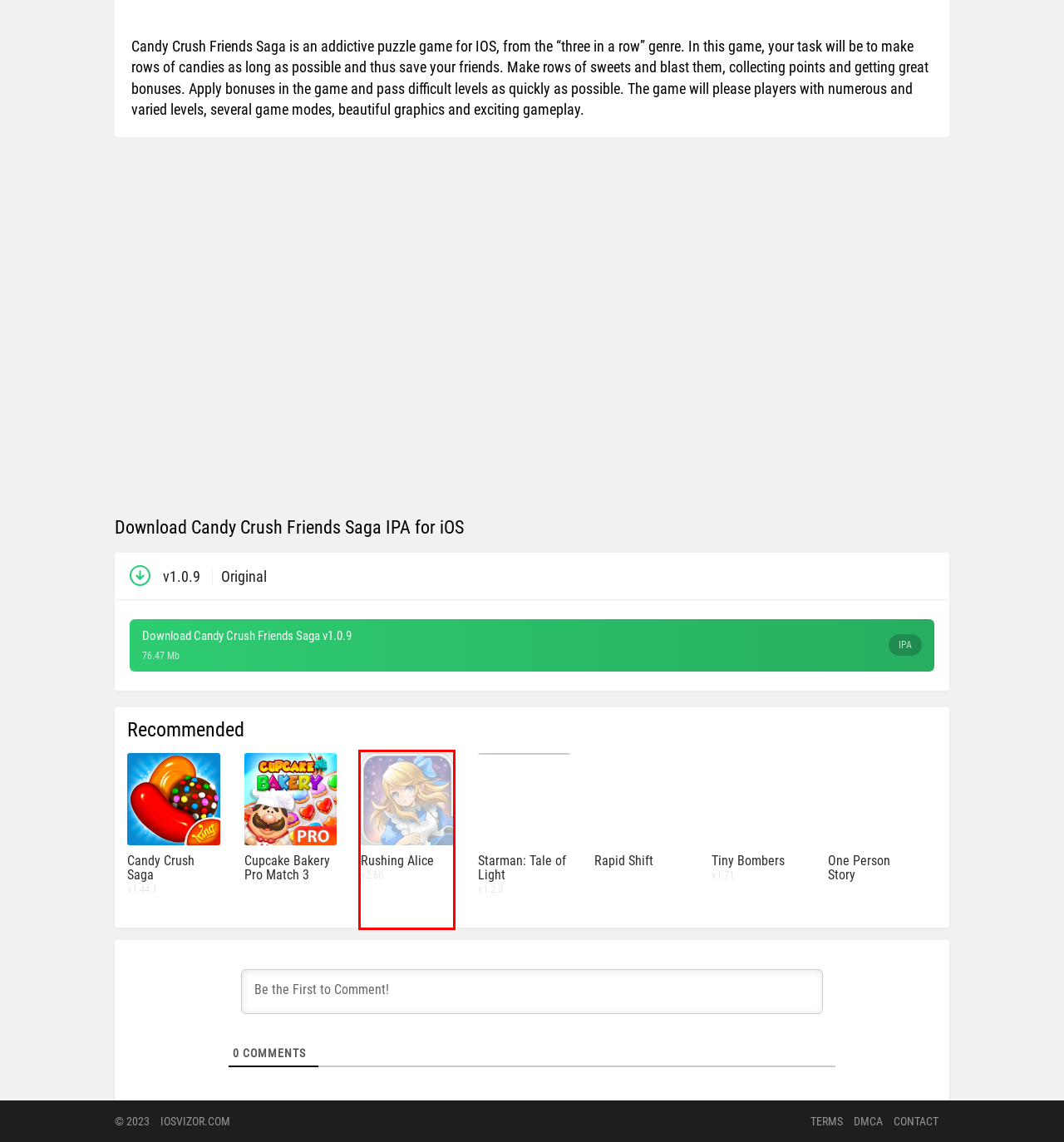Examine the screenshot of a webpage with a red bounding box around a UI element. Your task is to identify the webpage description that best corresponds to the new webpage after clicking the specified element. The given options are:
A. Download Starman: Tale of Light IPA v1.2.3 for iPhone/iOS
B. Terms of Service
C. Download Tiny Bombers IPA v1.71 for iPhone/iOS
D. Download Rushing Alice IPA v2.60 for iPhone/iOS
E. Download Cupcake Bakery Pro Match 3 IPA  for iPhone/iOS
F. Download Candy Crush Saga IPA v1.44.1 for iPhone/iOS
G. Contacts
H. DMCA Copyright Infringement Notification

D